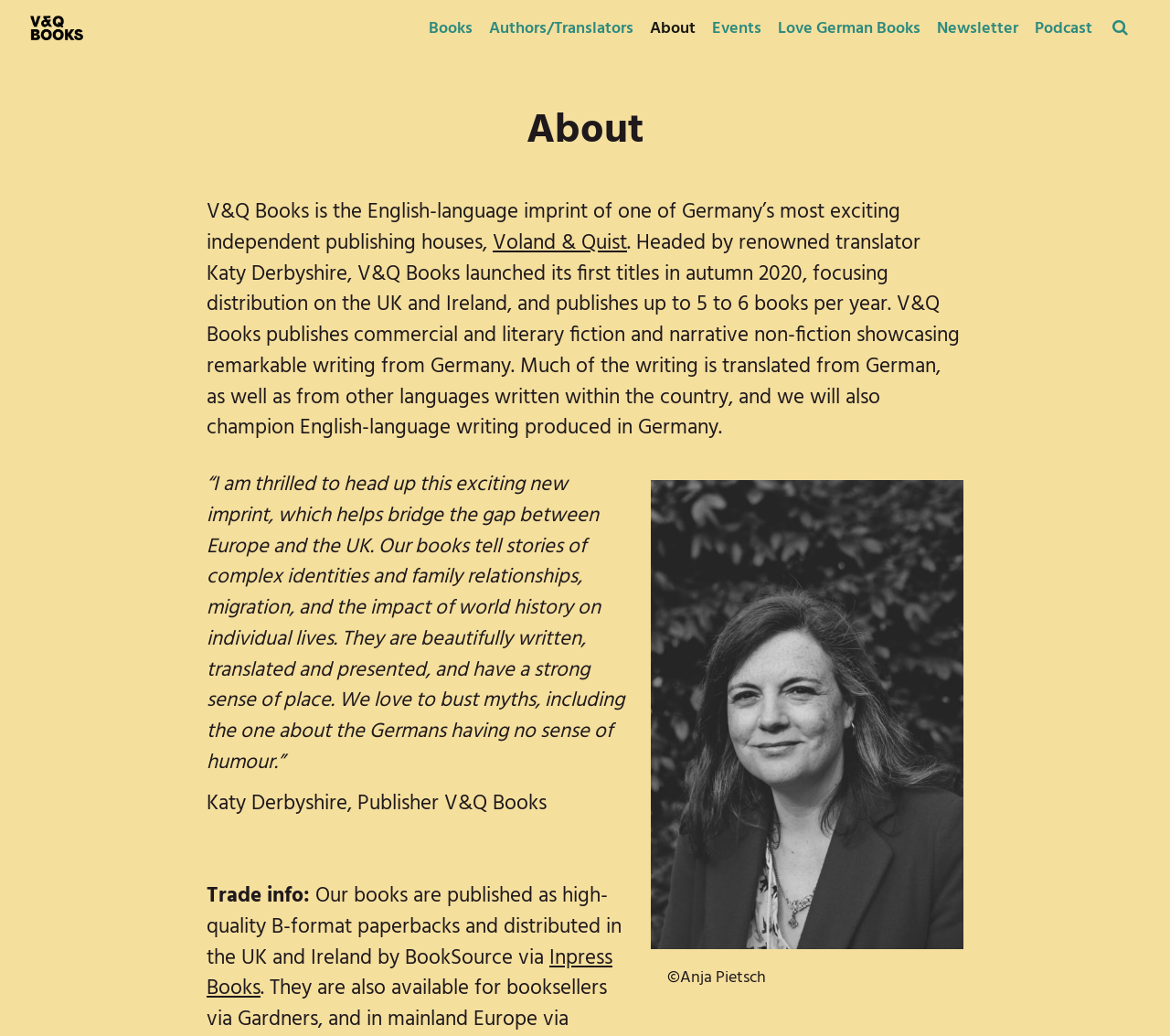Identify the bounding box coordinates of the region that should be clicked to execute the following instruction: "view books".

[0.359, 0.008, 0.411, 0.048]